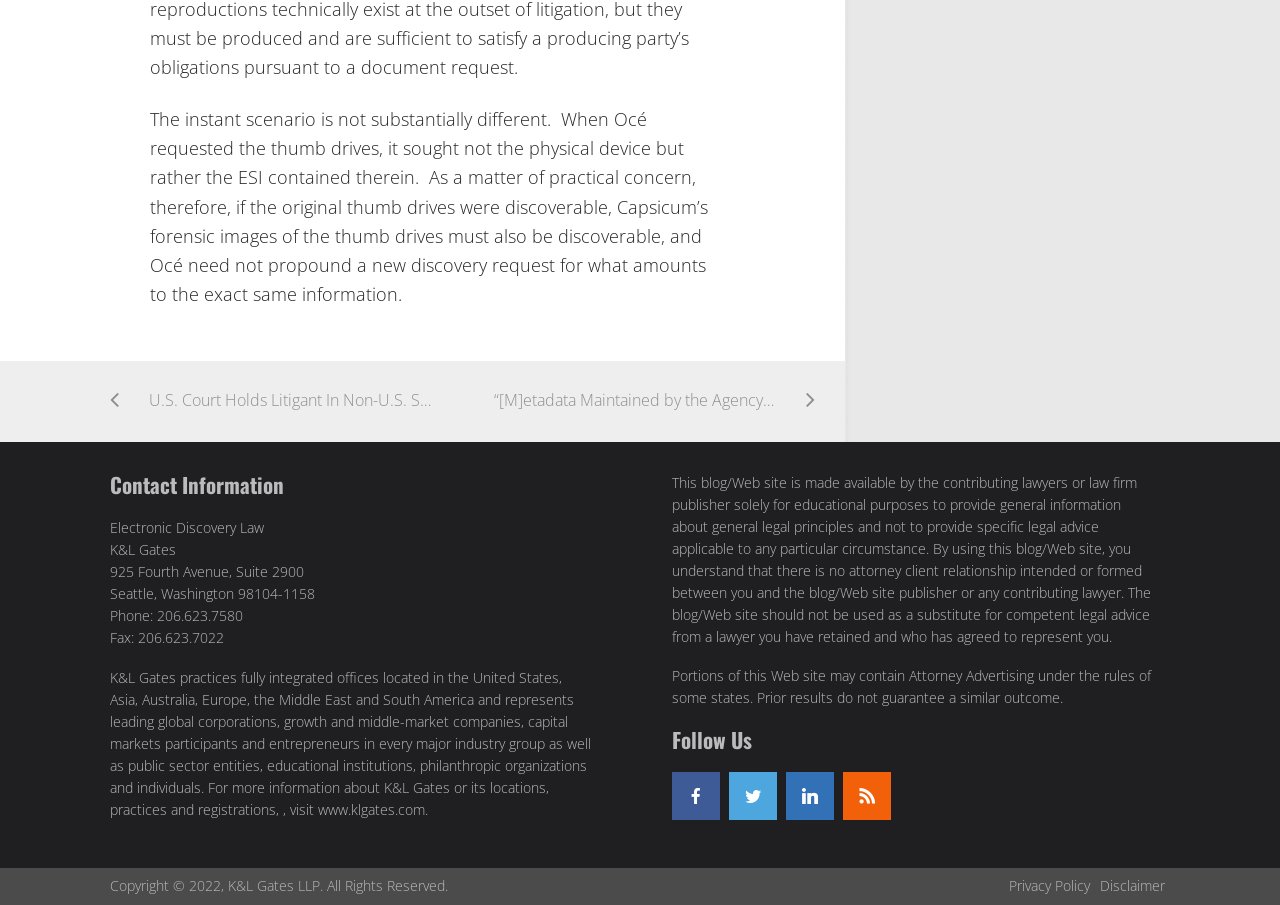Identify the bounding box coordinates for the UI element mentioned here: "facebook". Provide the coordinates as four float values between 0 and 1, i.e., [left, top, right, bottom].

[0.525, 0.853, 0.562, 0.906]